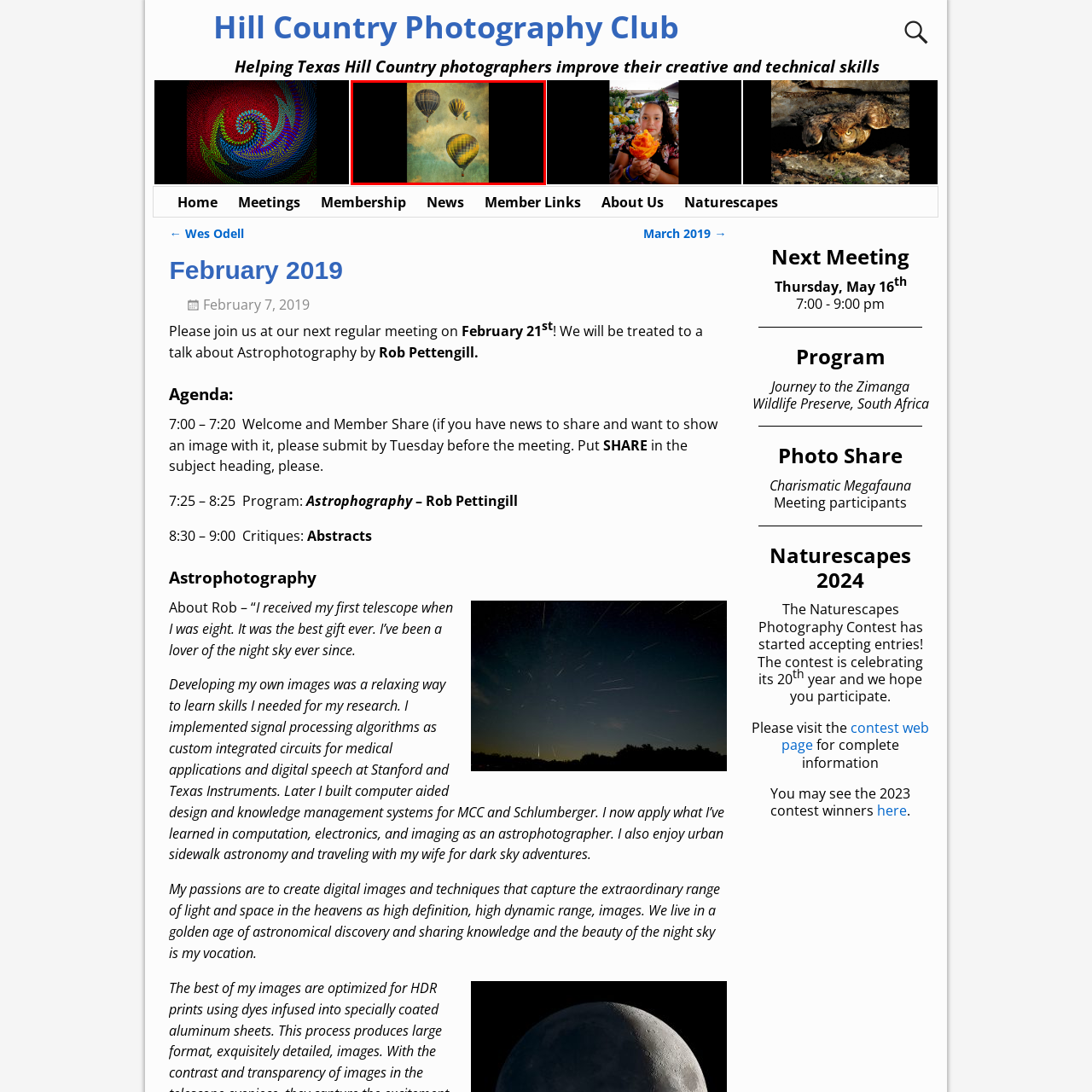Examine the section enclosed by the red box and give a brief answer to the question: What is the dominant color of the hot air balloons?

Yellow and black